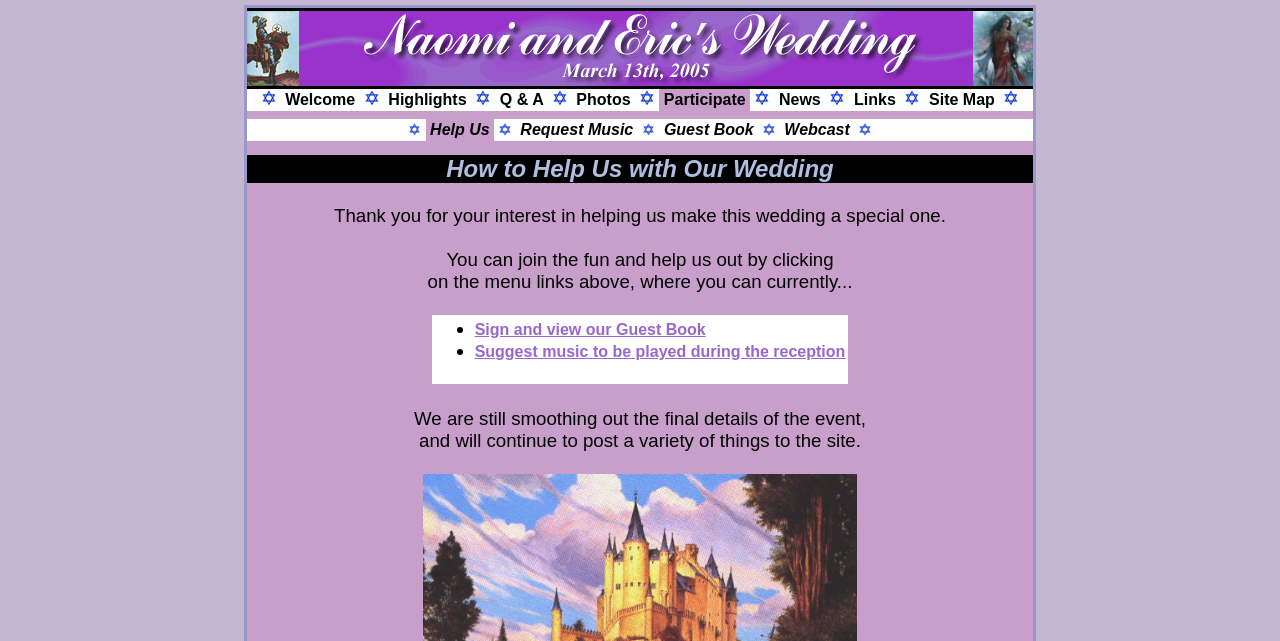Please identify the bounding box coordinates of the clickable area that will allow you to execute the instruction: "Participate in the wedding".

[0.515, 0.139, 0.586, 0.173]